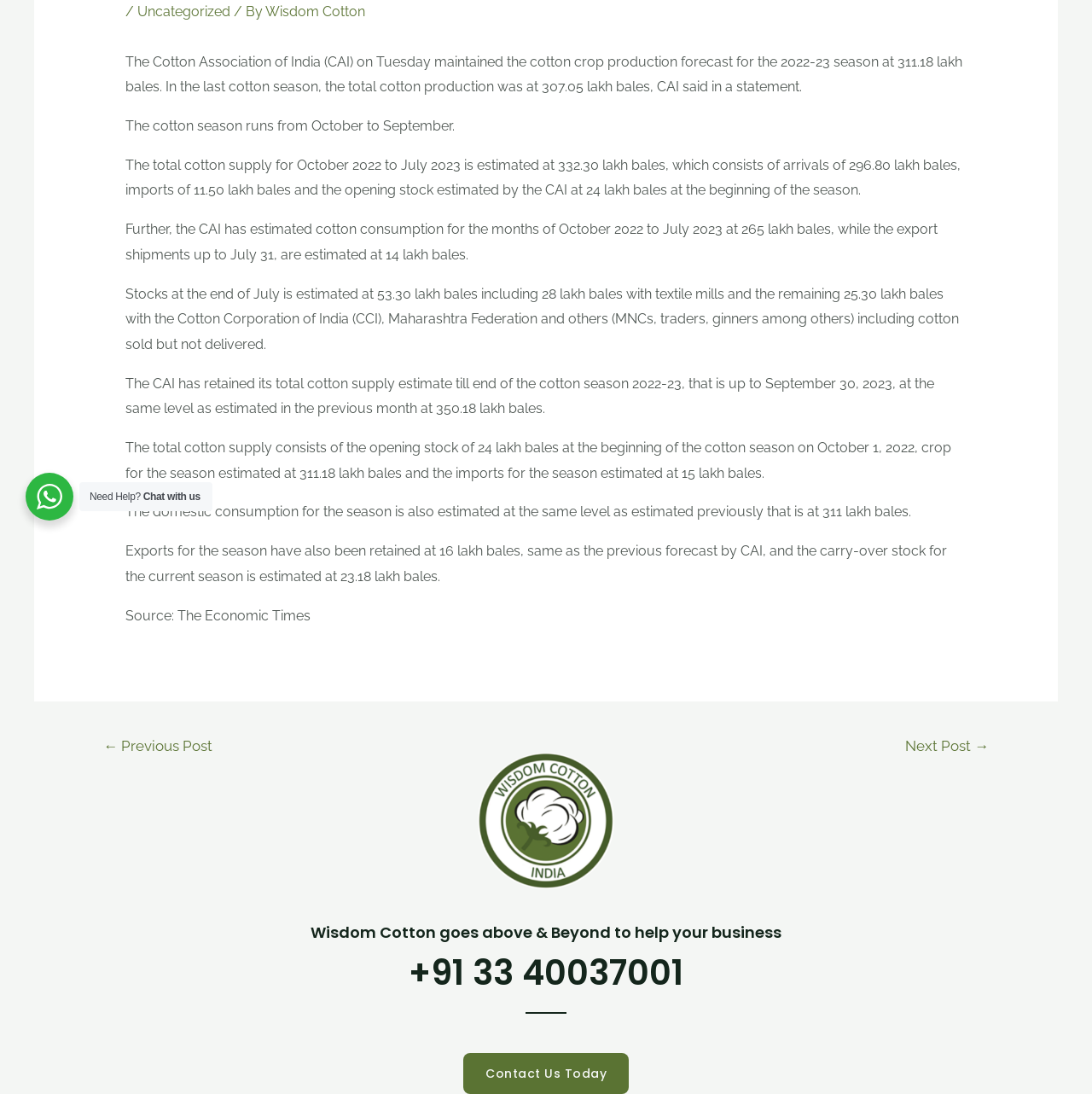Given the webpage screenshot, identify the bounding box of the UI element that matches this description: "Uncategorized".

[0.126, 0.003, 0.211, 0.018]